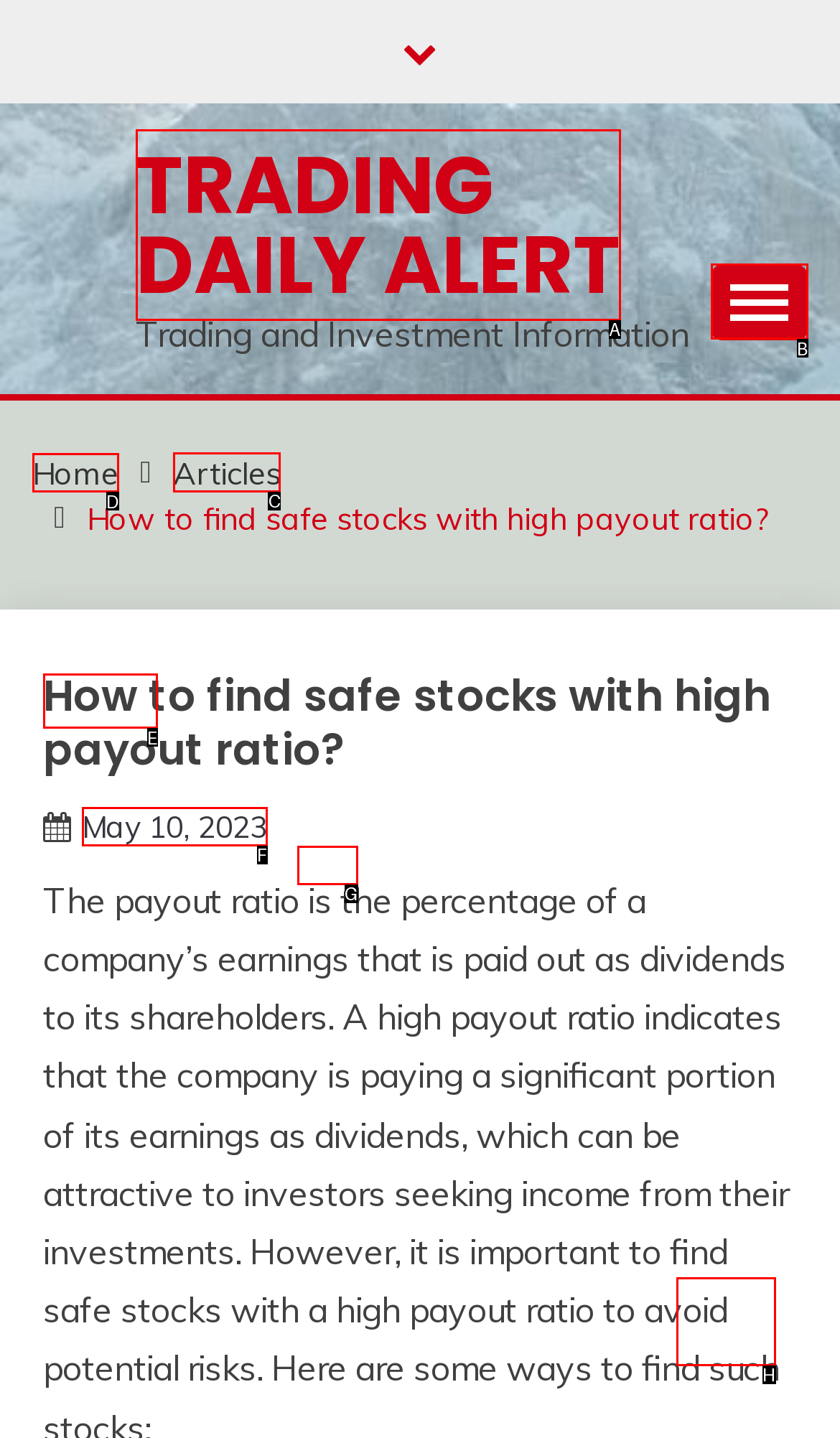Tell me which one HTML element you should click to complete the following task: Click on the 'Articles' link
Answer with the option's letter from the given choices directly.

C